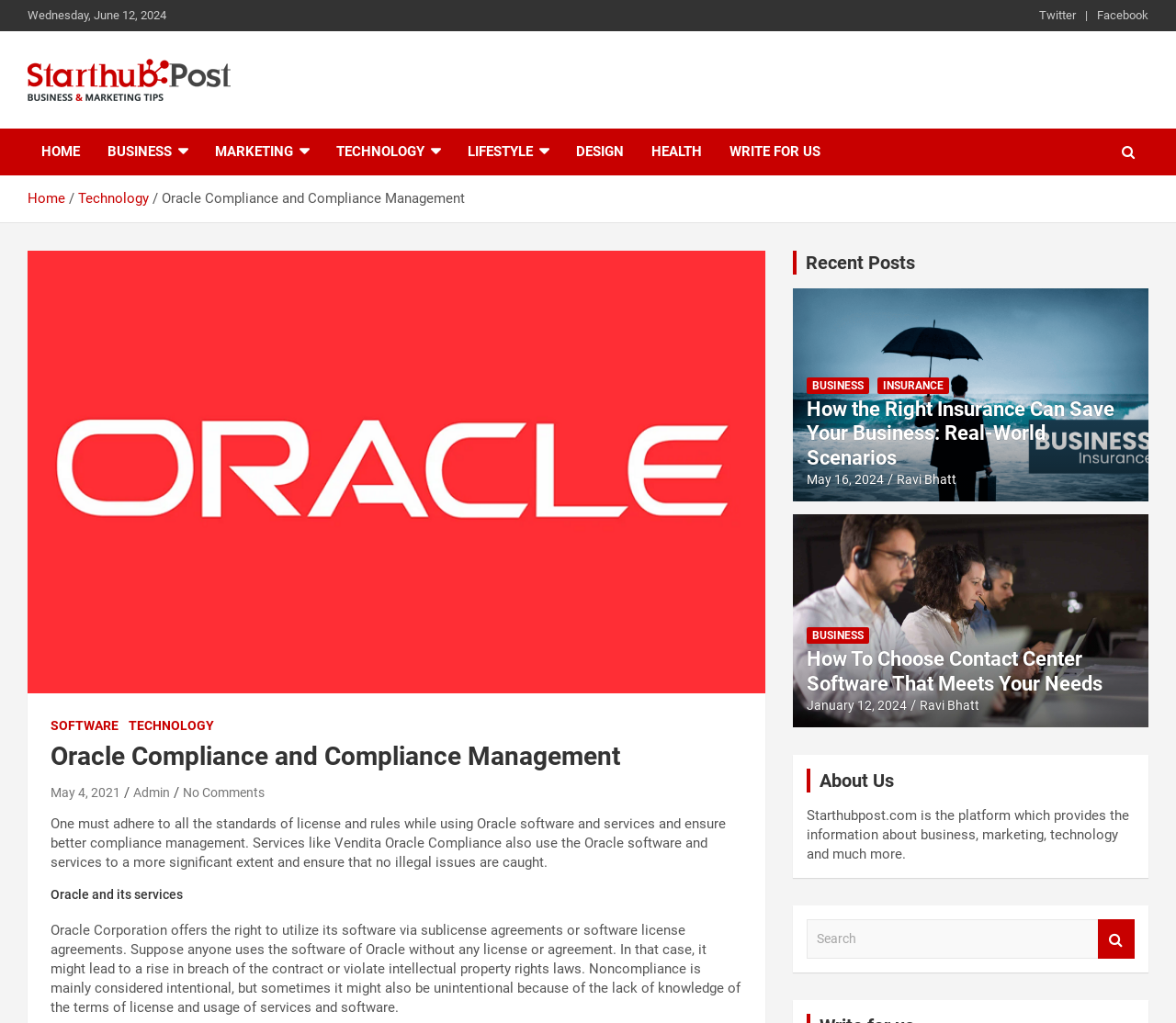Extract the main title from the webpage.

Oracle Compliance and Compliance Management